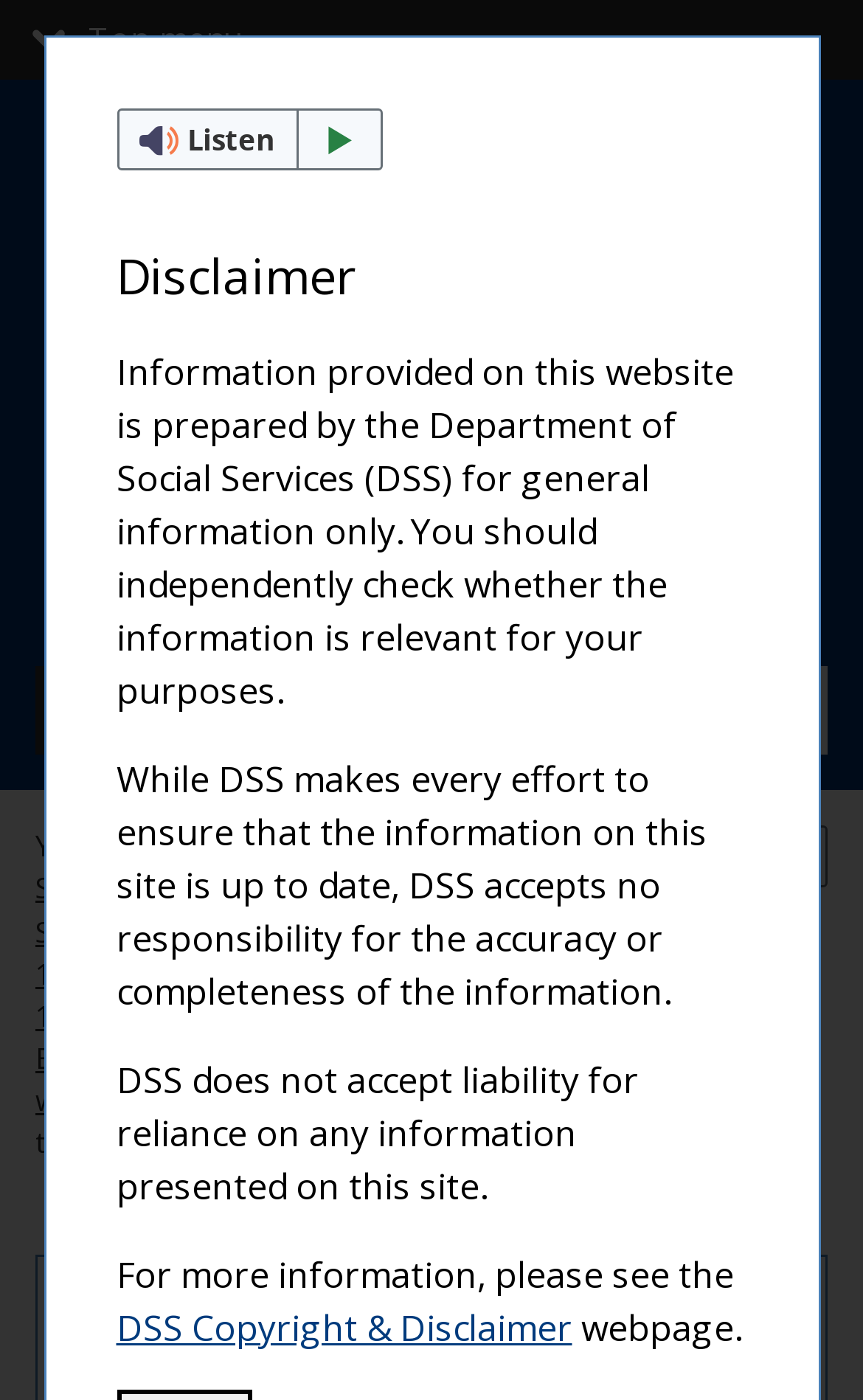Based on the element description: "Social Security Guide", identify the UI element and provide its bounding box coordinates. Use four float numbers between 0 and 1, [left, top, right, bottom].

[0.041, 0.59, 0.469, 0.649]